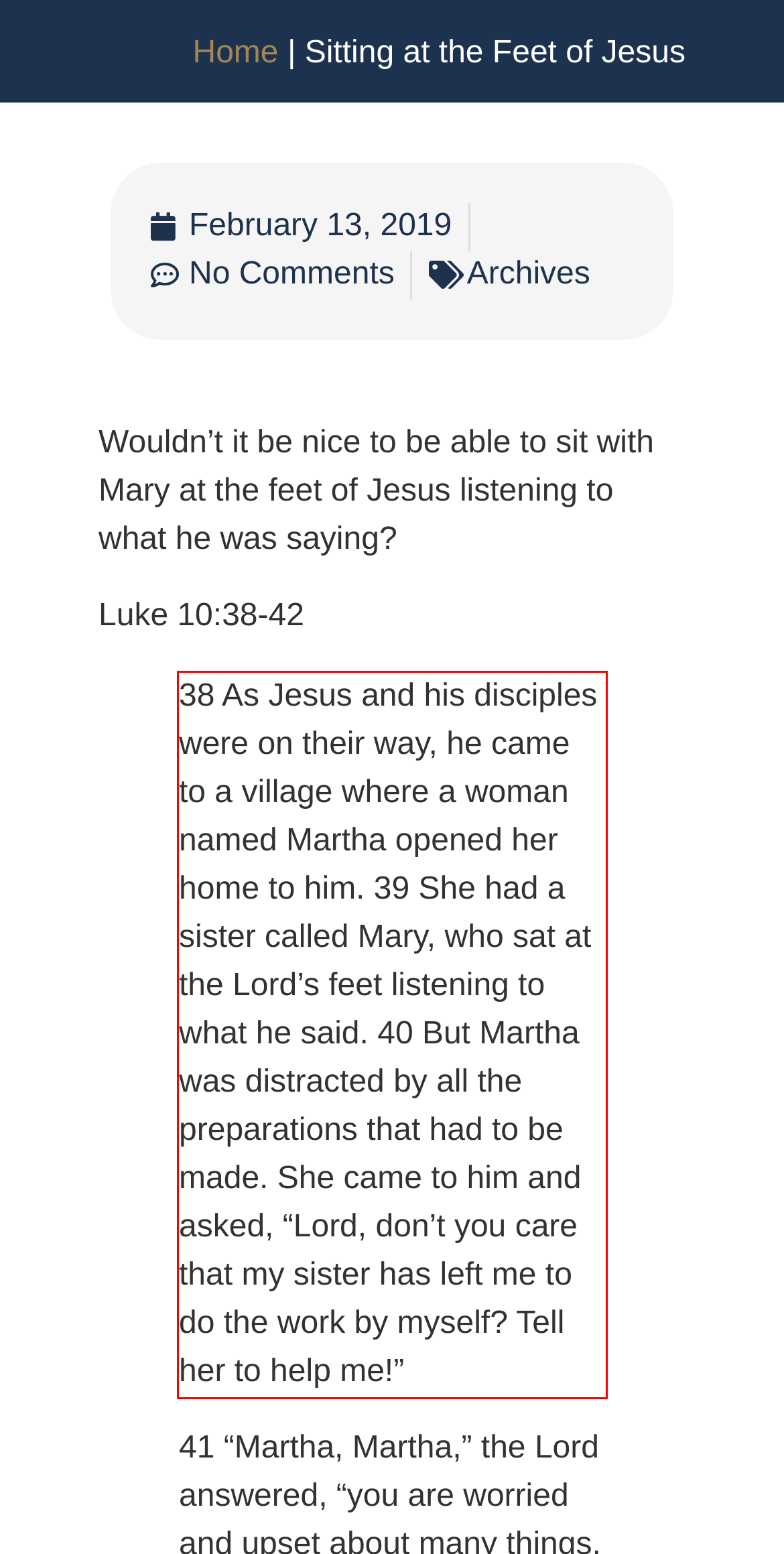Given a screenshot of a webpage, locate the red bounding box and extract the text it encloses.

38 As Jesus and his disciples were on their way, he came to a village where a woman named Martha opened her home to him. 39 She had a sister called Mary, who sat at the Lord’s feet listening to what he said. 40 But Martha was distracted by all the preparations that had to be made. She came to him and asked, “Lord, don’t you care that my sister has left me to do the work by myself? Tell her to help me!”